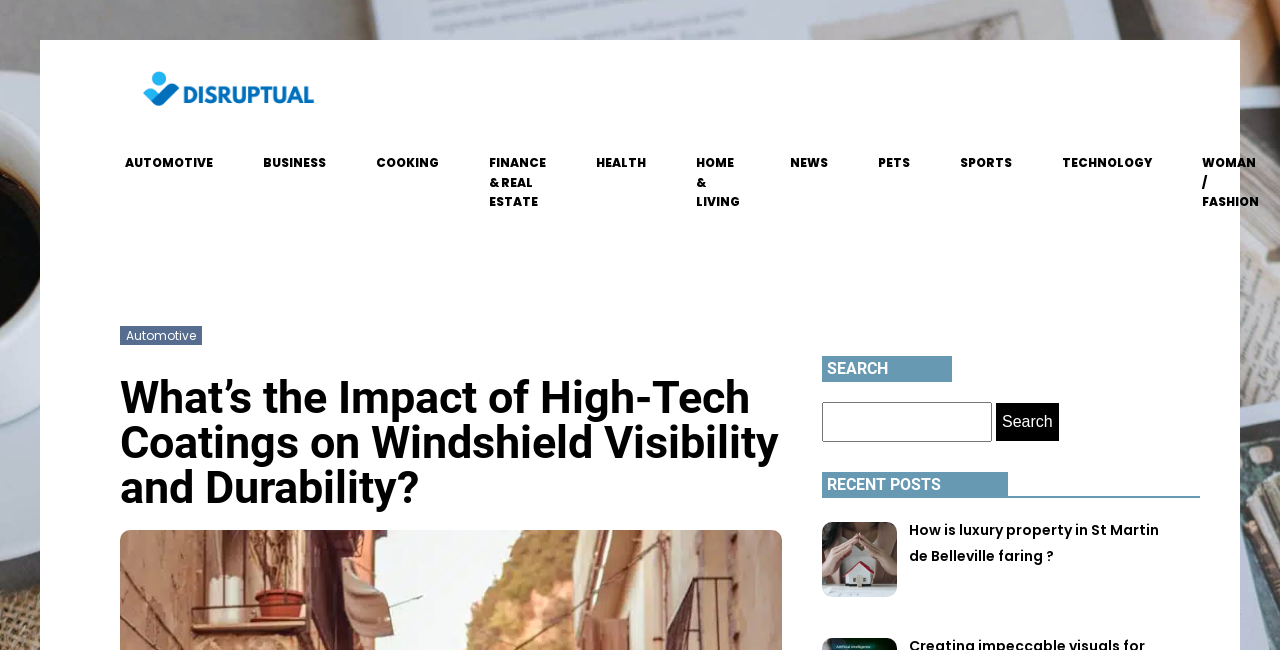Locate the bounding box coordinates of the clickable area needed to fulfill the instruction: "Click on NEWS".

[0.598, 0.205, 0.666, 0.296]